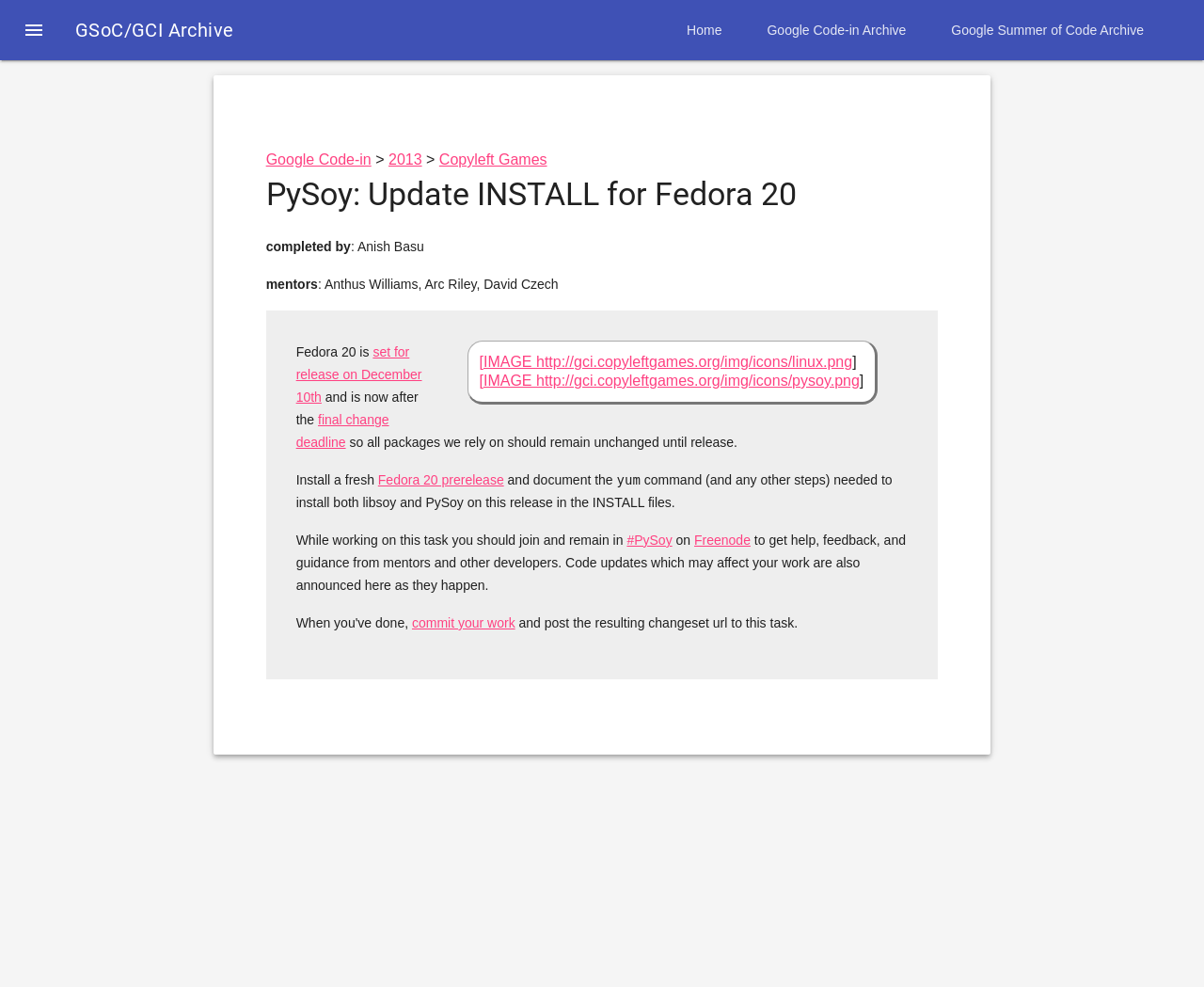Identify the bounding box coordinates for the element you need to click to achieve the following task: "Share on Facebook". Provide the bounding box coordinates as four float numbers between 0 and 1, in the form [left, top, right, bottom].

None